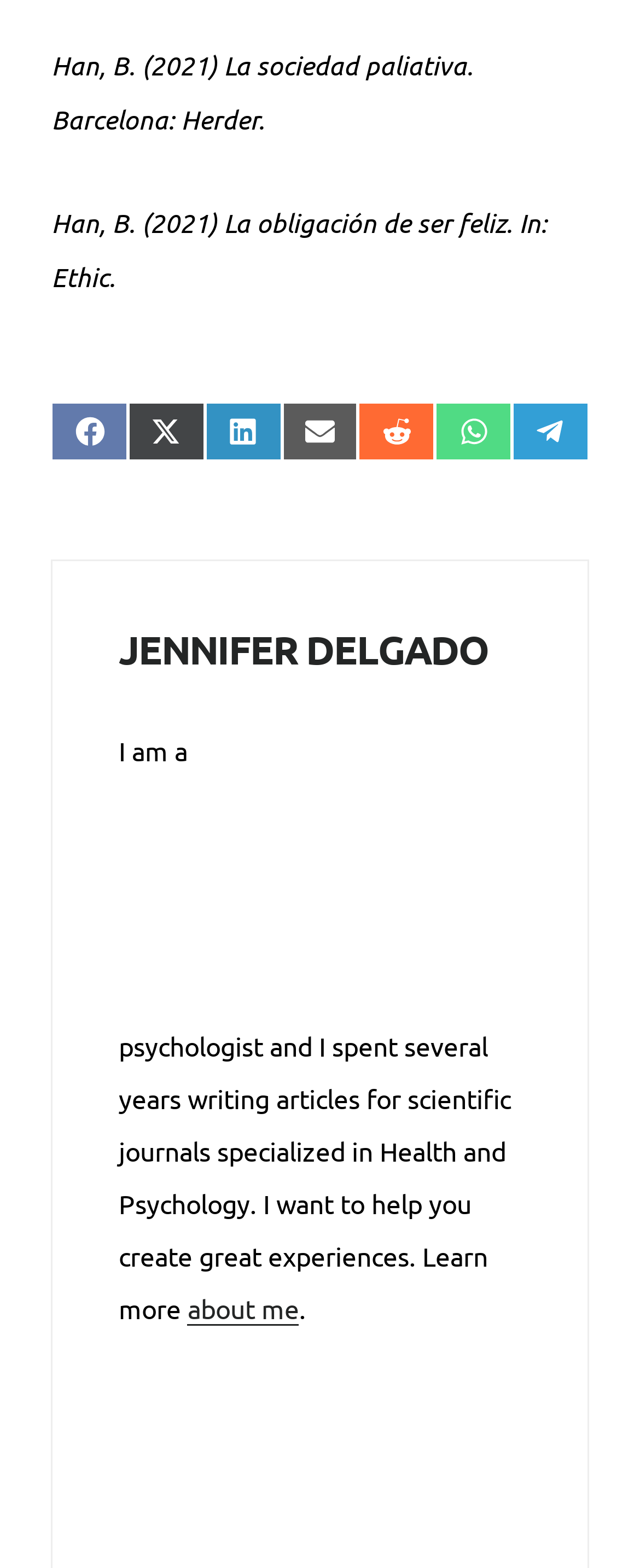What is the title of the first book mentioned?
Using the information from the image, give a concise answer in one word or a short phrase.

La sociedad paliativa